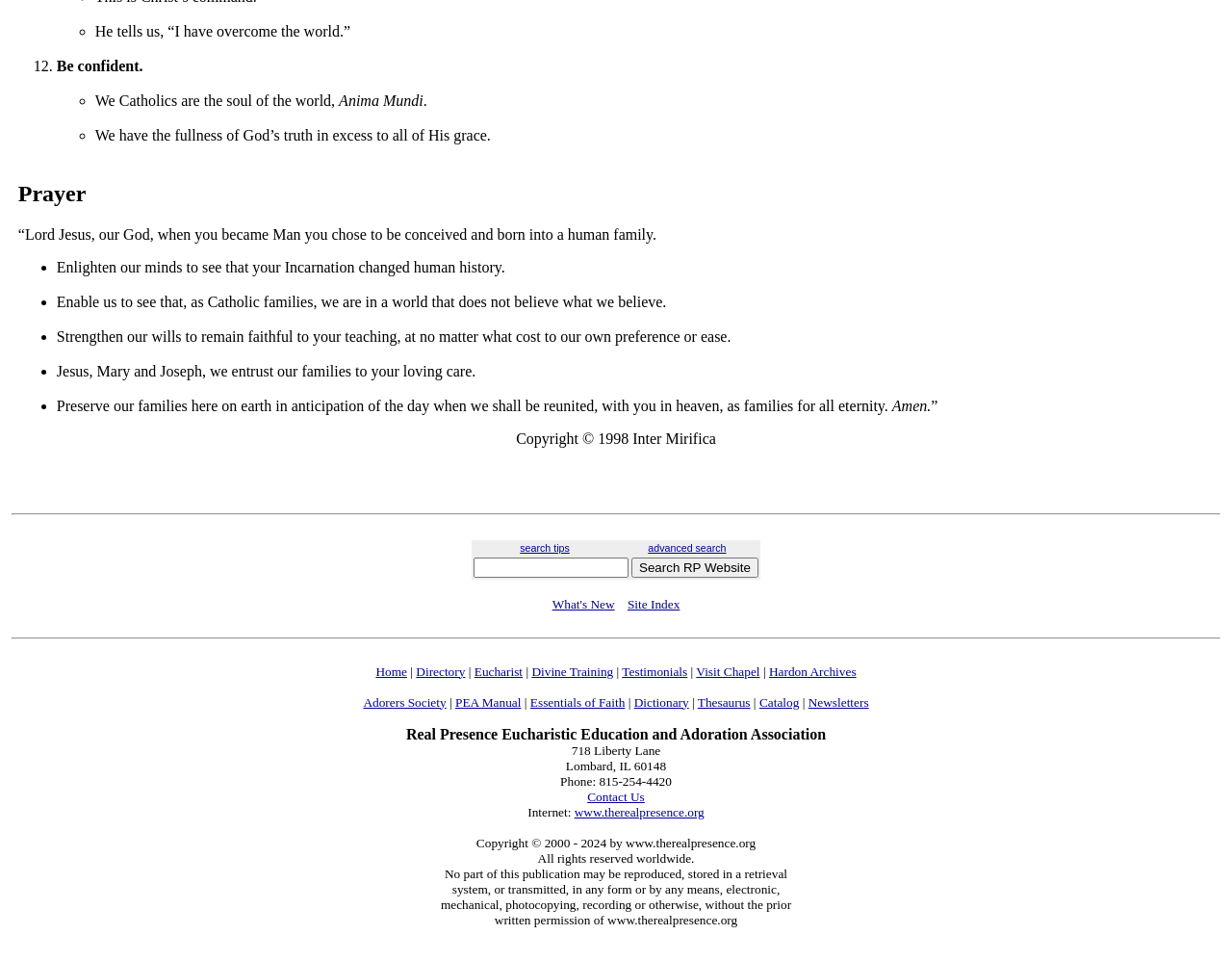What is the phone number of the organization?
Observe the image and answer the question with a one-word or short phrase response.

815-254-4420